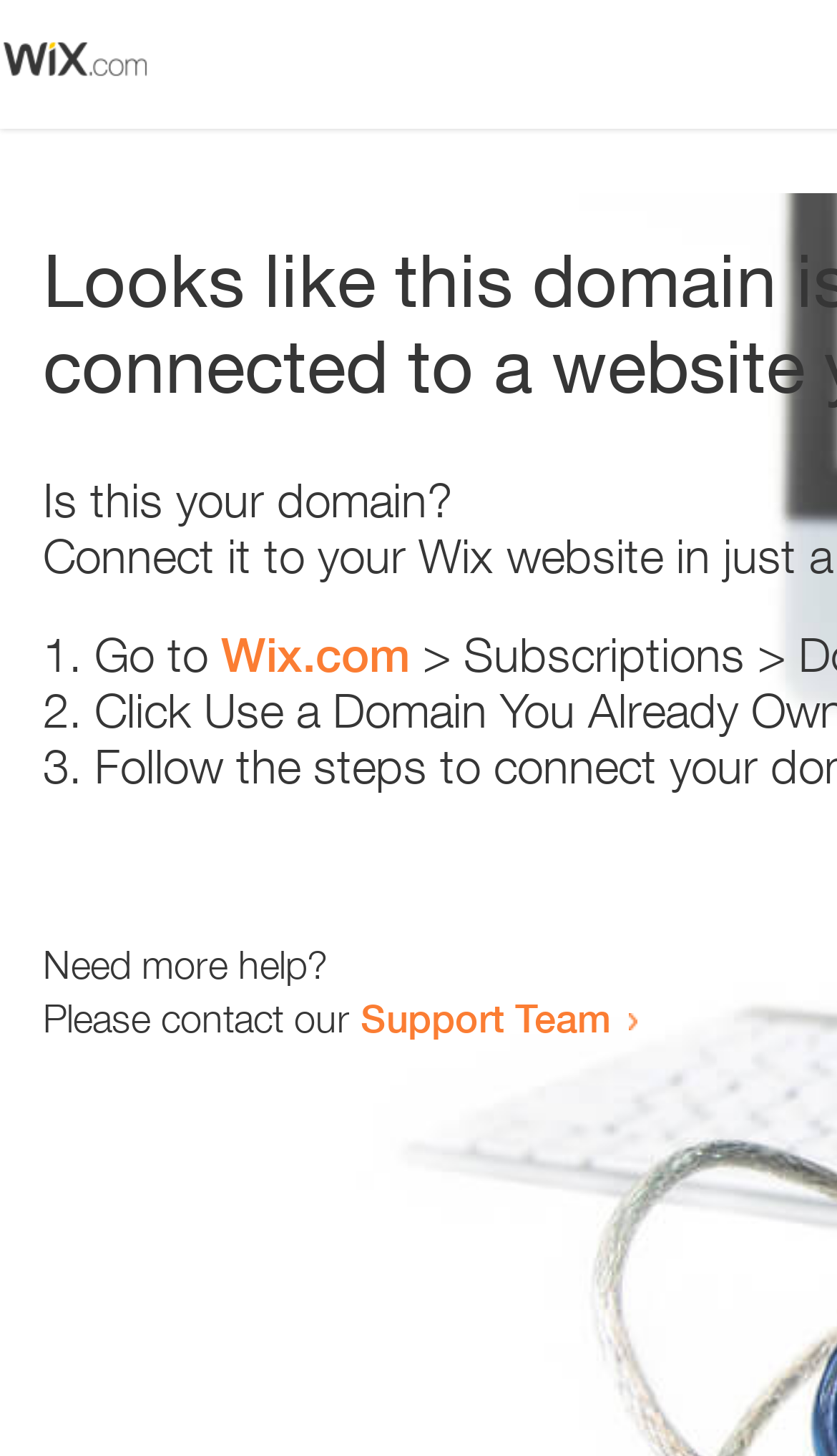Determine the bounding box coordinates (top-left x, top-left y, bottom-right x, bottom-right y) of the UI element described in the following text: Silver Lining

None